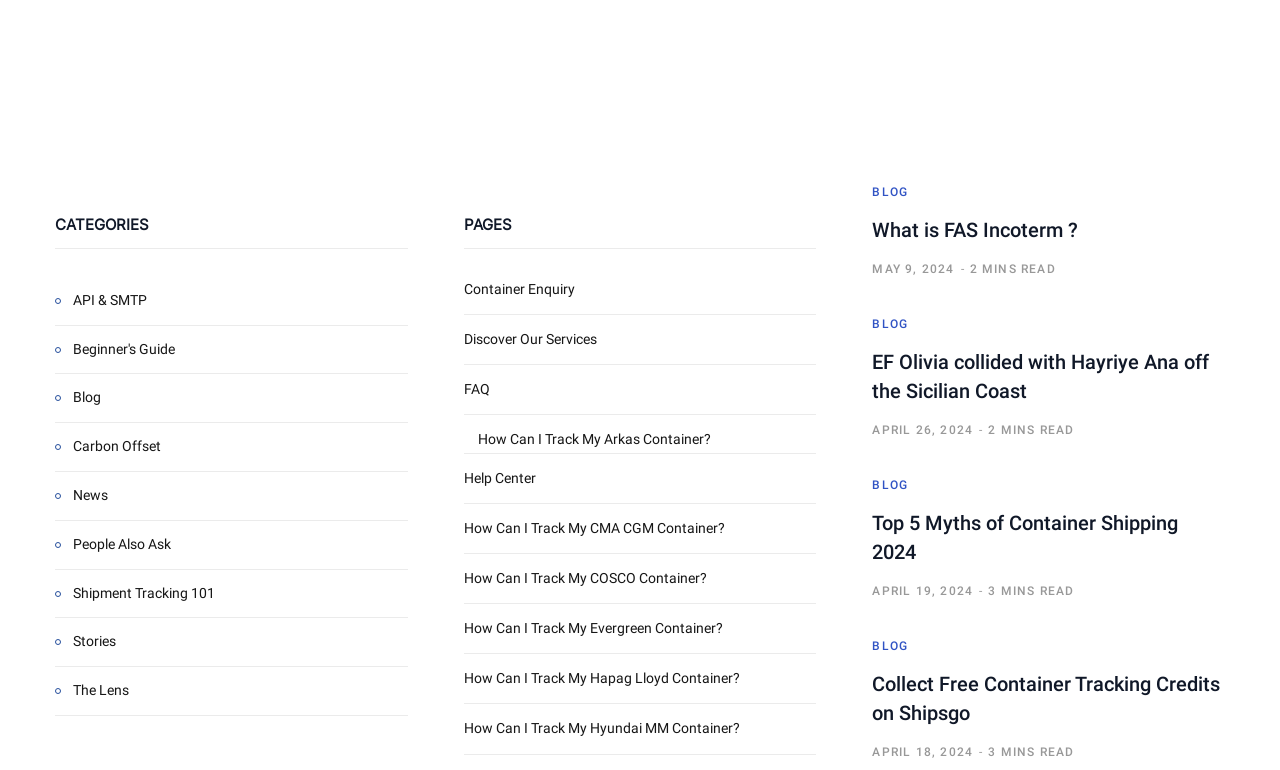Show the bounding box coordinates for the element that needs to be clicked to execute the following instruction: "Click on 'API & SMTP'". Provide the coordinates in the form of four float numbers between 0 and 1, i.e., [left, top, right, bottom].

[0.043, 0.375, 0.115, 0.406]